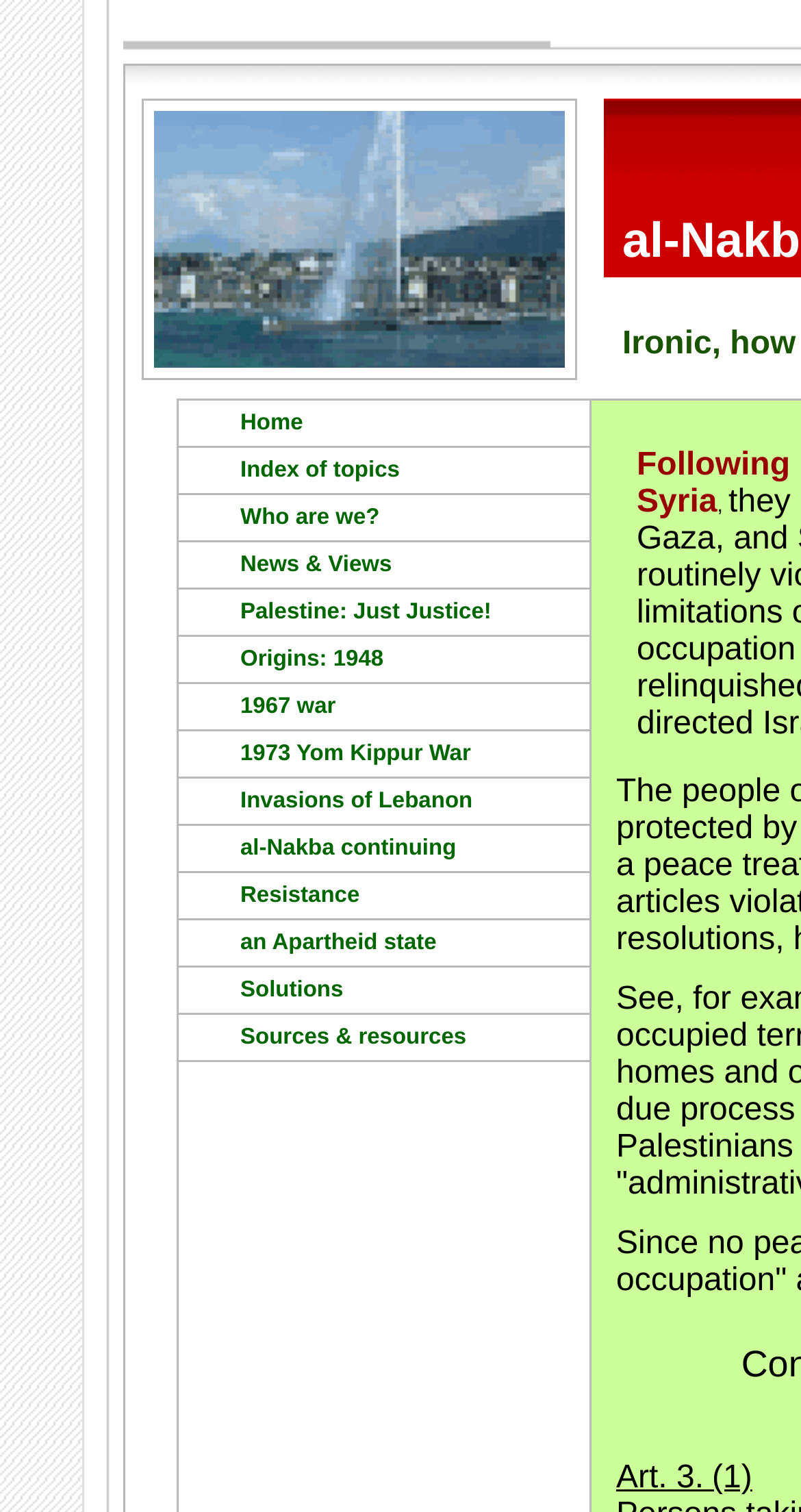What is the topic related to the 1967 war?
By examining the image, provide a one-word or phrase answer.

1967 war